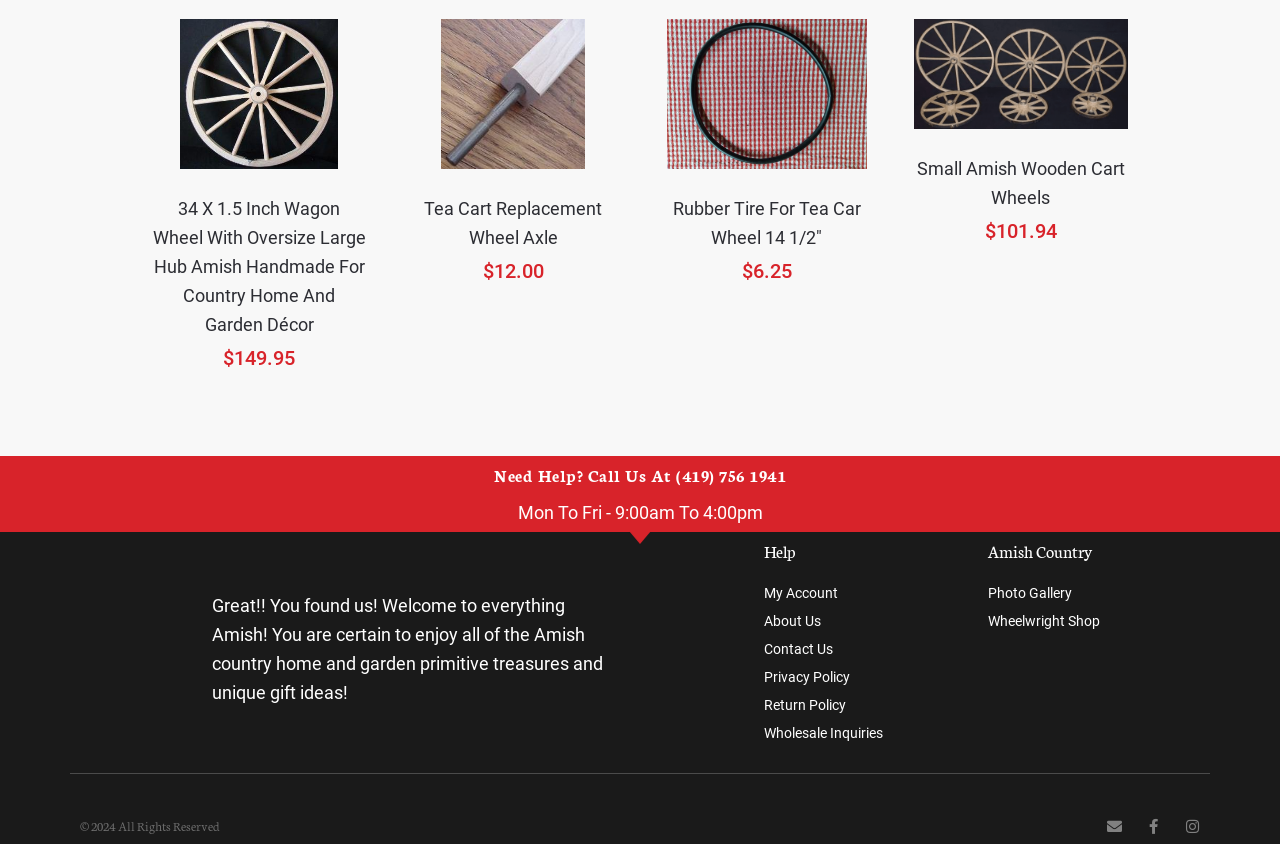Based on the image, please respond to the question with as much detail as possible:
What is the phone number for customer support?

I found the phone number for customer support by looking at the heading element with the text 'Need Help? Call Us At (419) 756 1941'.